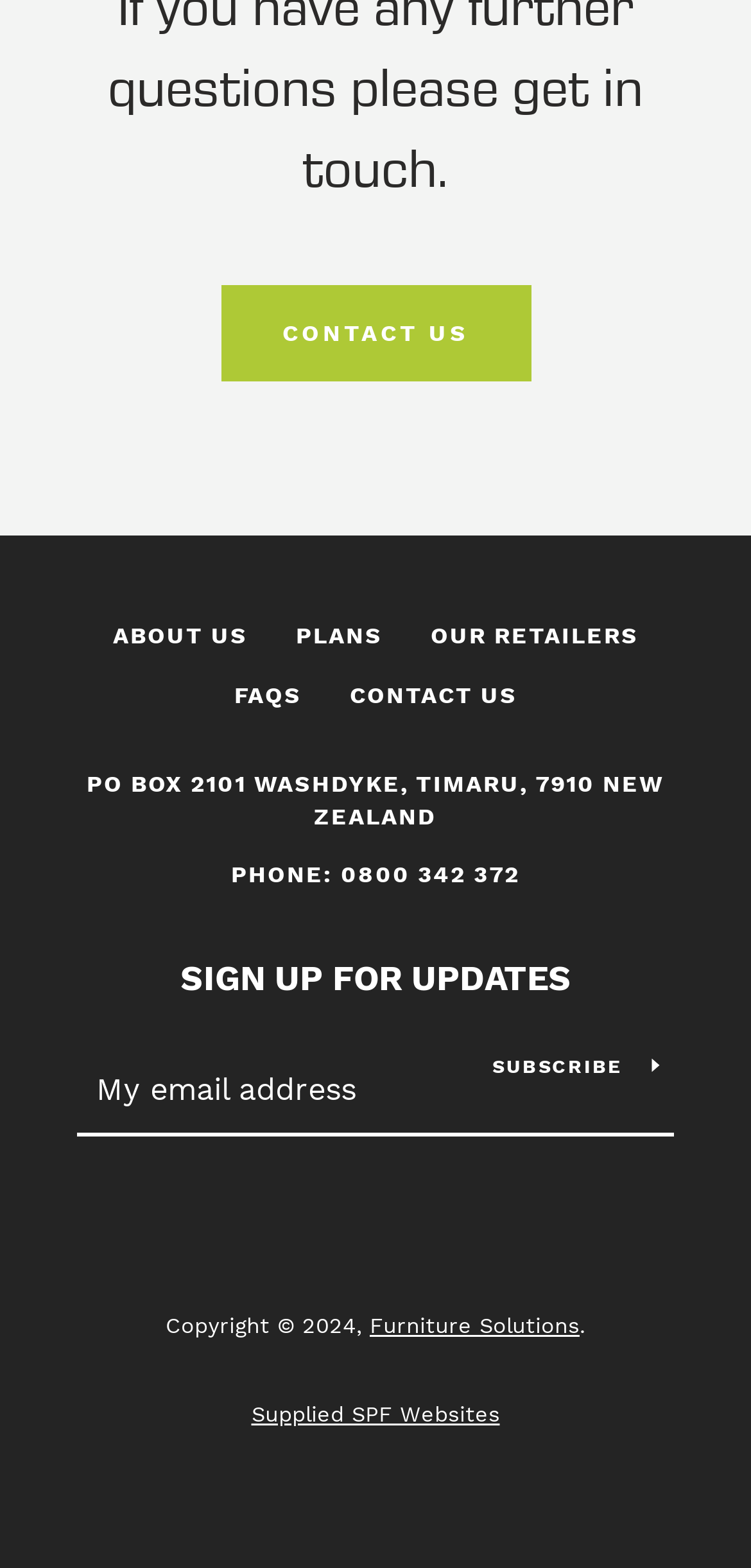What is the copyright year?
Answer the question with a thorough and detailed explanation.

I found the StaticText element with the text 'Copyright © 2024,' which indicates the copyright year.